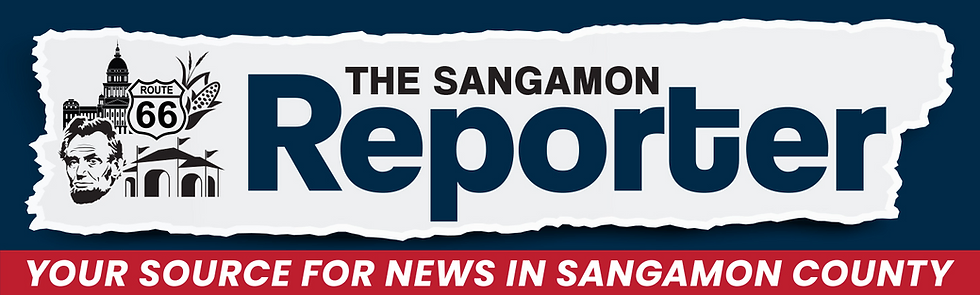What historical figure is associated with Illinois?
Based on the image content, provide your answer in one word or a short phrase.

Abraham Lincoln